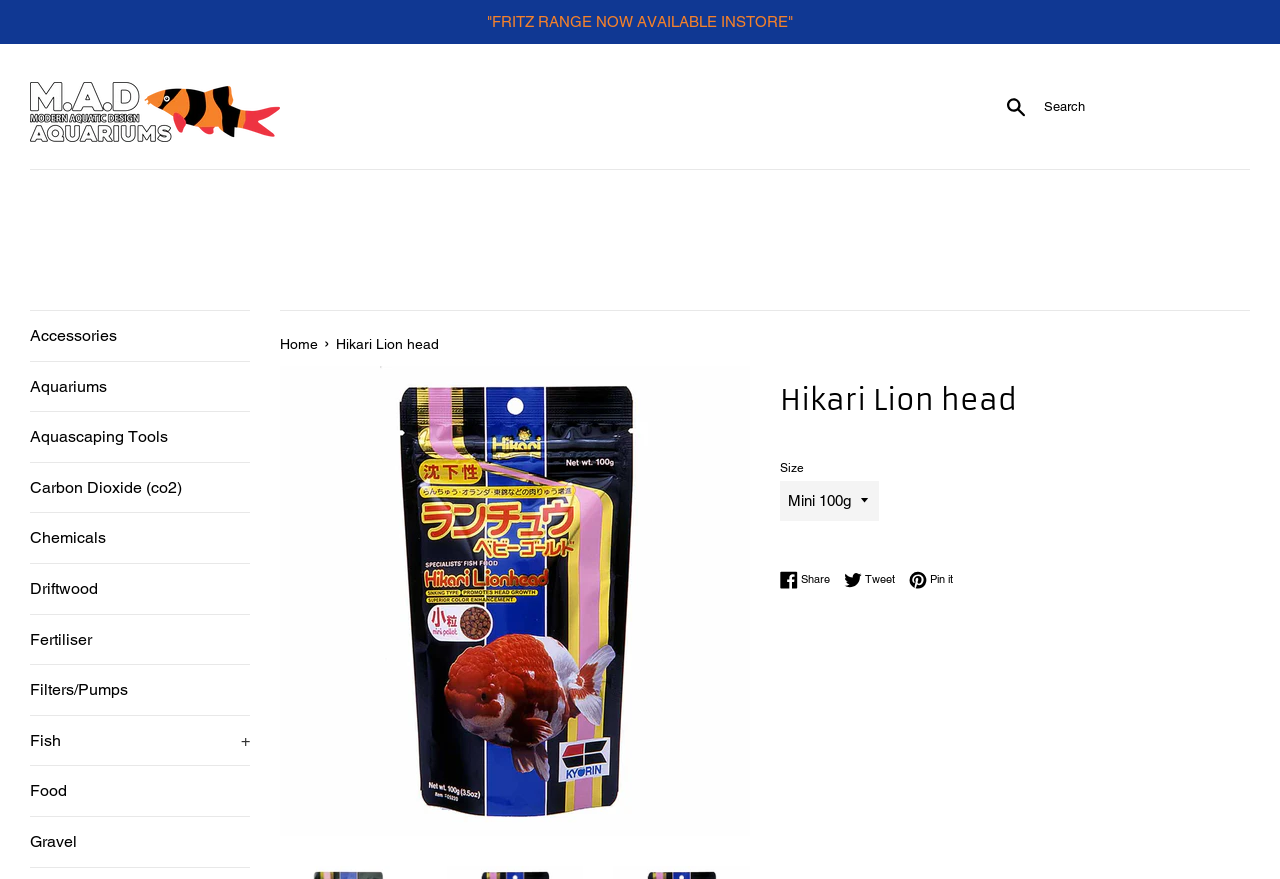What is the product being displayed on the webpage?
Answer with a single word or short phrase according to what you see in the image.

Hikari Lion head